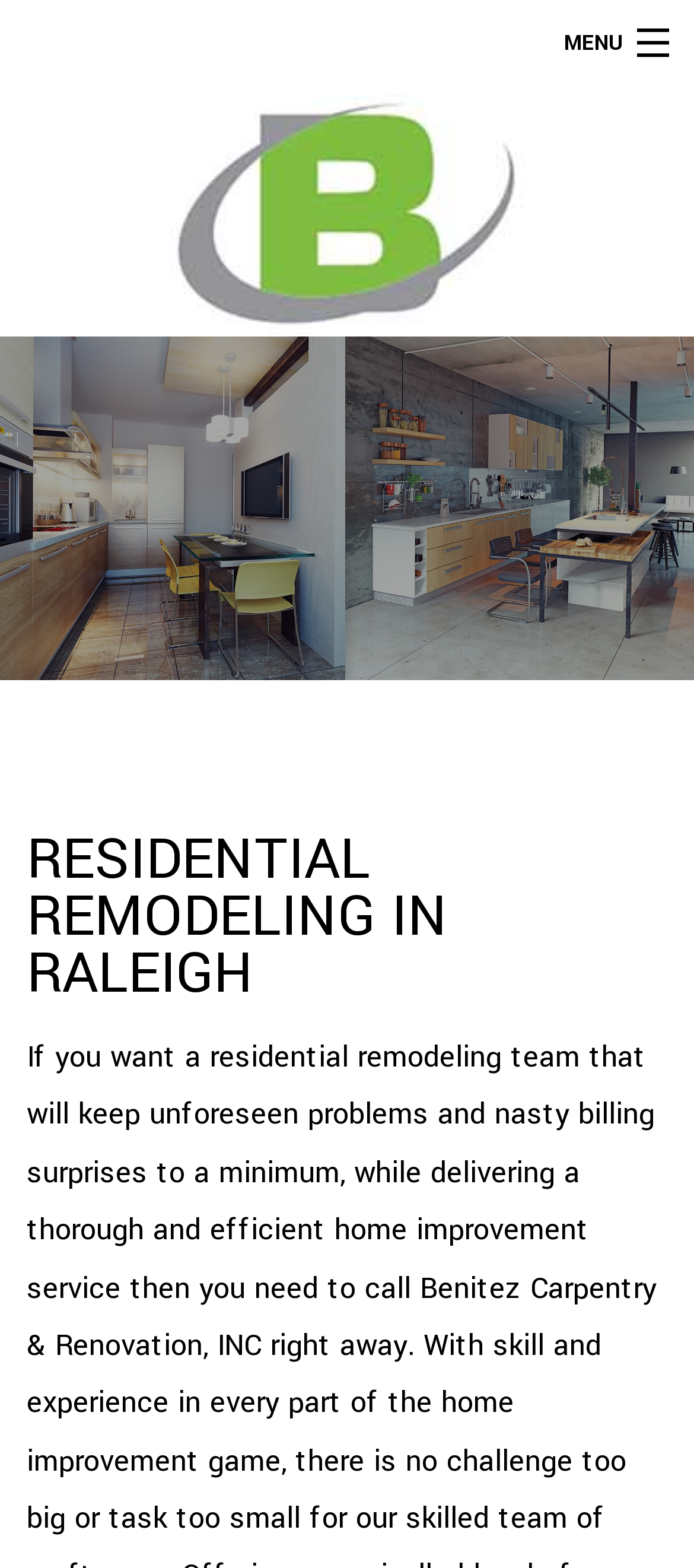Can you find the bounding box coordinates of the area I should click to execute the following instruction: "Visit the HOME page"?

[0.0, 0.064, 1.0, 0.106]